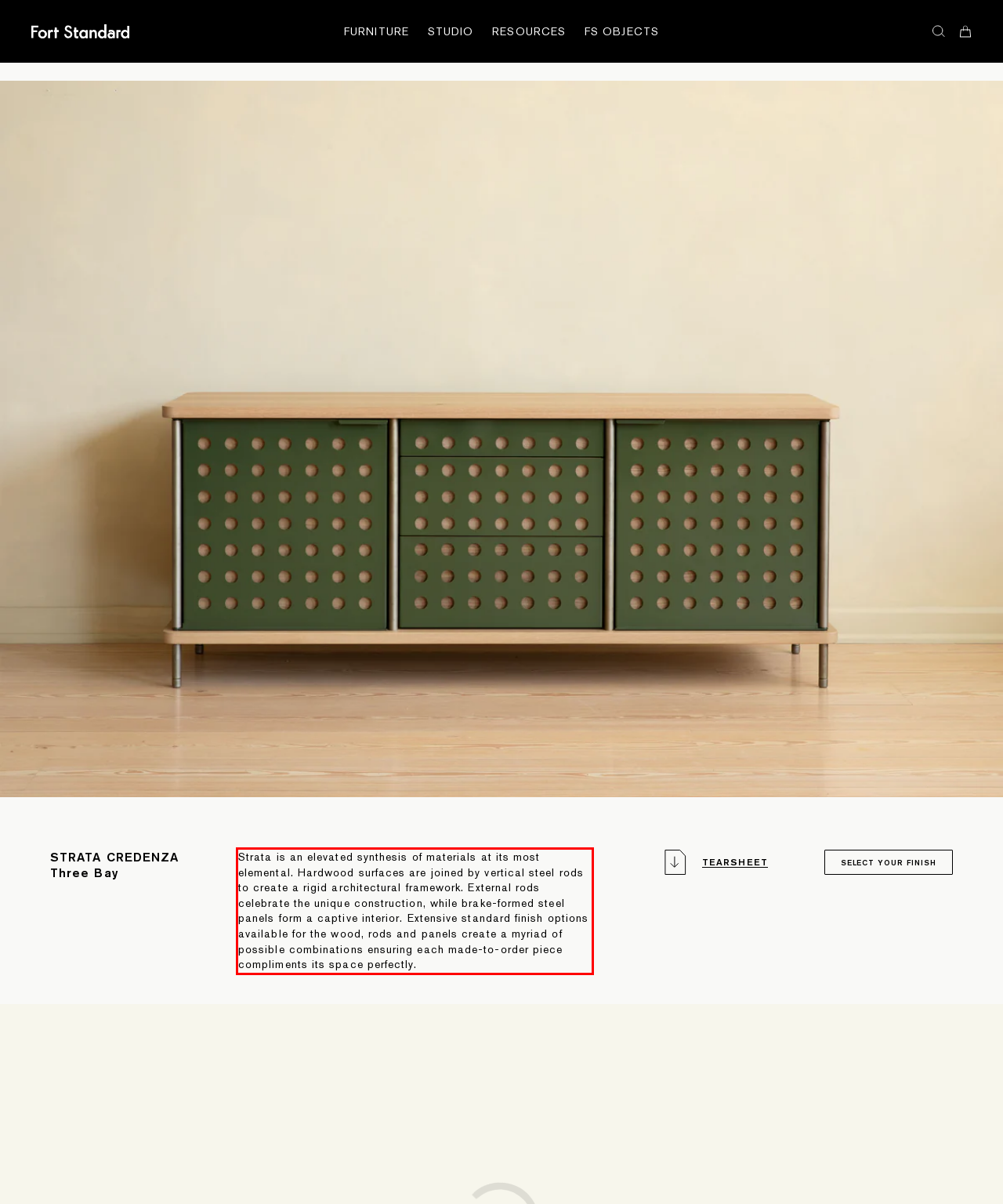Using the provided screenshot of a webpage, recognize the text inside the red rectangle bounding box by performing OCR.

Strata is an elevated synthesis of materials at its most elemental. Hardwood surfaces are joined by vertical steel rods to create a rigid architectural framework. External rods celebrate the unique construction, while brake-formed steel panels form a captive interior. Extensive standard finish options available for the wood, rods and panels create a myriad of possible combinations ensuring each made-to-order piece compliments its space perfectly.